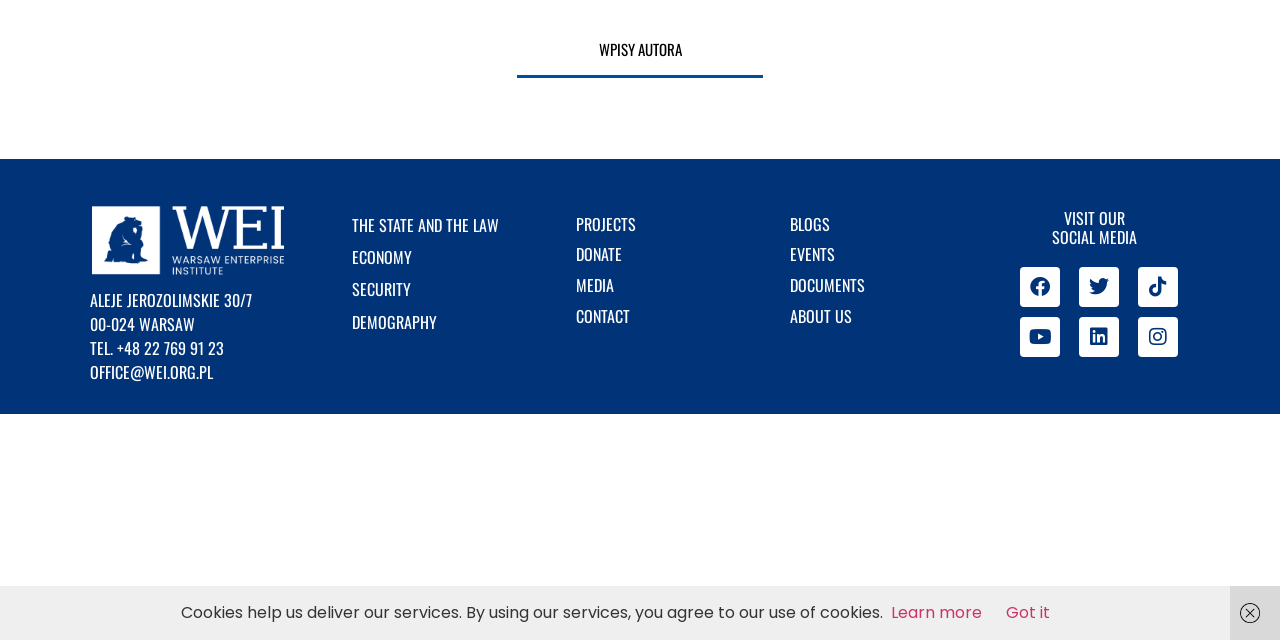Please determine the bounding box of the UI element that matches this description: About us. The coordinates should be given as (top-left x, top-left y, bottom-right x, bottom-right y), with all values between 0 and 1.

[0.603, 0.47, 0.755, 0.518]